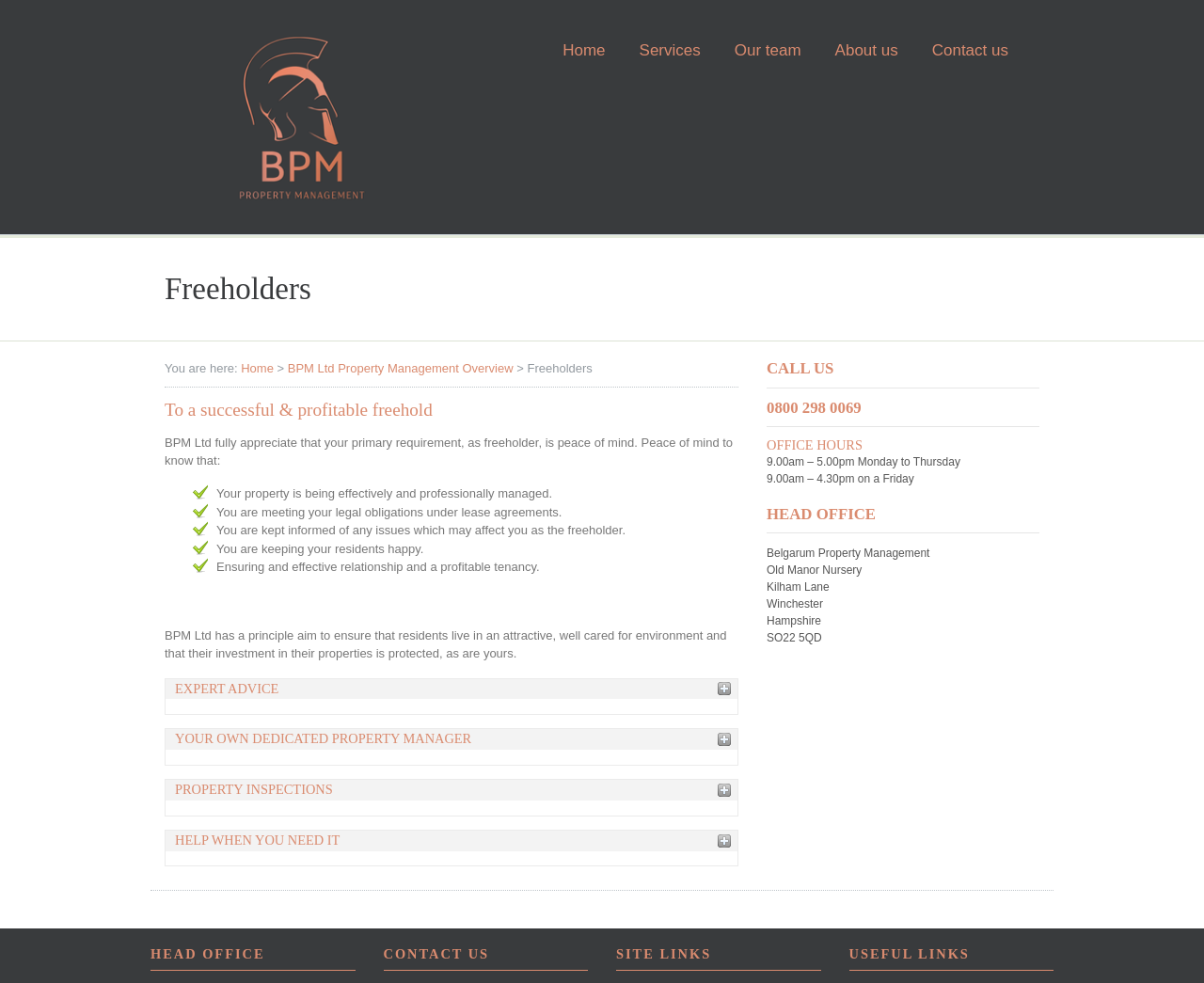What kind of environment does BPM Ltd aim to create for residents?
Answer the question based on the image using a single word or a brief phrase.

Attractive and well-cared-for